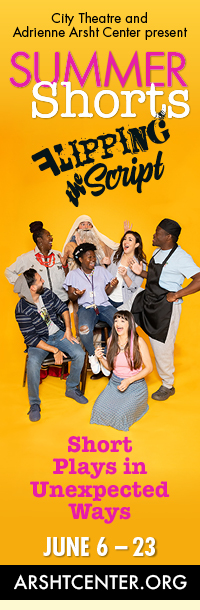When does the 'Summer Shorts' event take place?
Respond to the question with a well-detailed and thorough answer.

The important details section of the banner provides the performance dates, which are from June 6 to 23, directing viewers to the website for more information about the event.